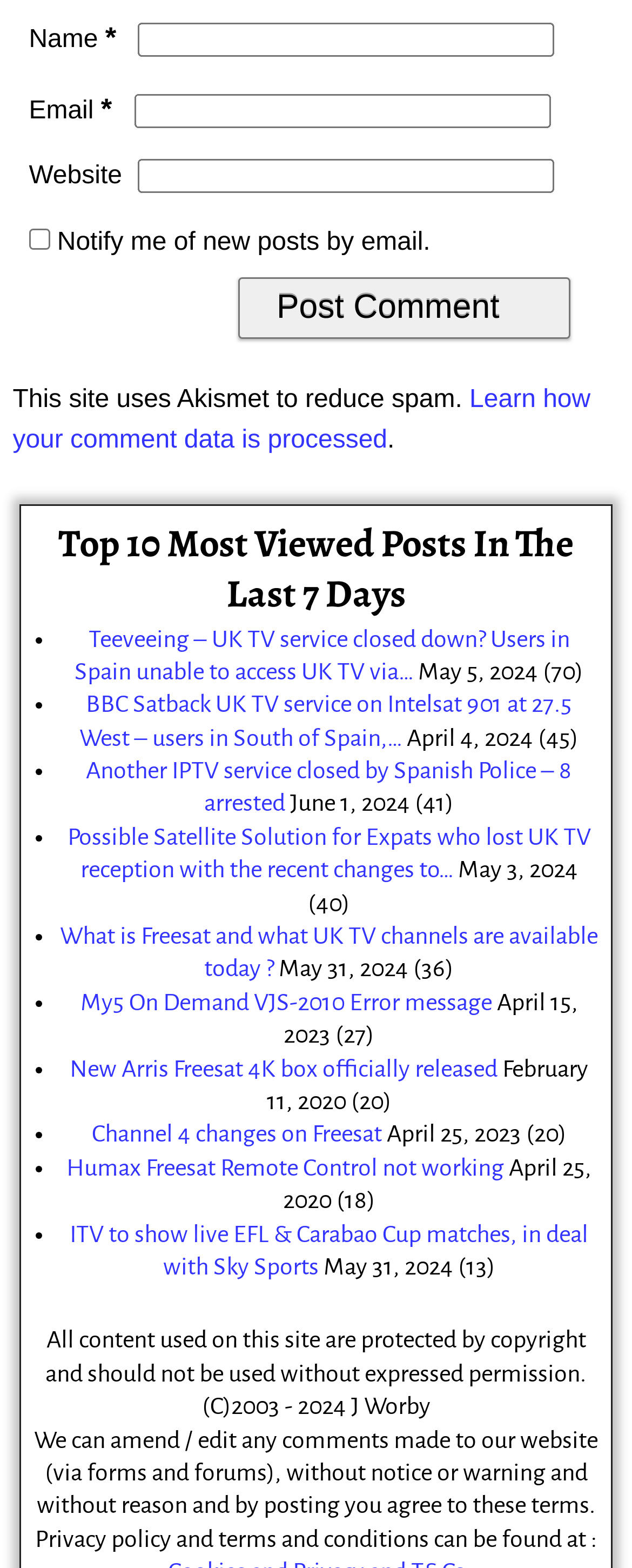What is the purpose of the checkbox?
Please use the image to provide an in-depth answer to the question.

The checkbox is located below the 'Website' textbox and is labeled 'Notify me of new posts by email.' Its purpose is to allow users to opt-in to receive email notifications when new posts are published.